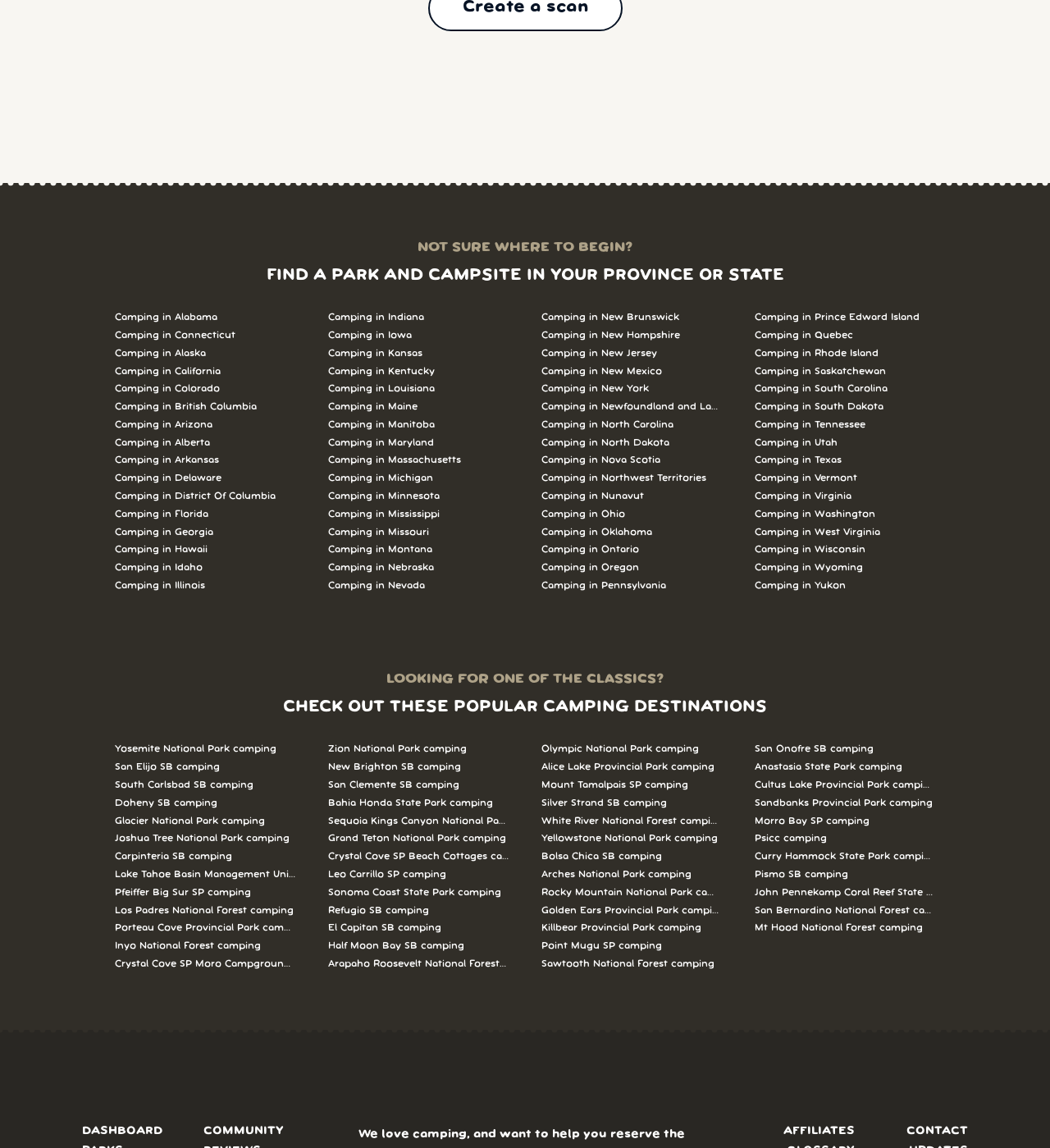Please specify the bounding box coordinates of the clickable section necessary to execute the following command: "Discover camping in Ontario".

[0.516, 0.471, 0.688, 0.487]